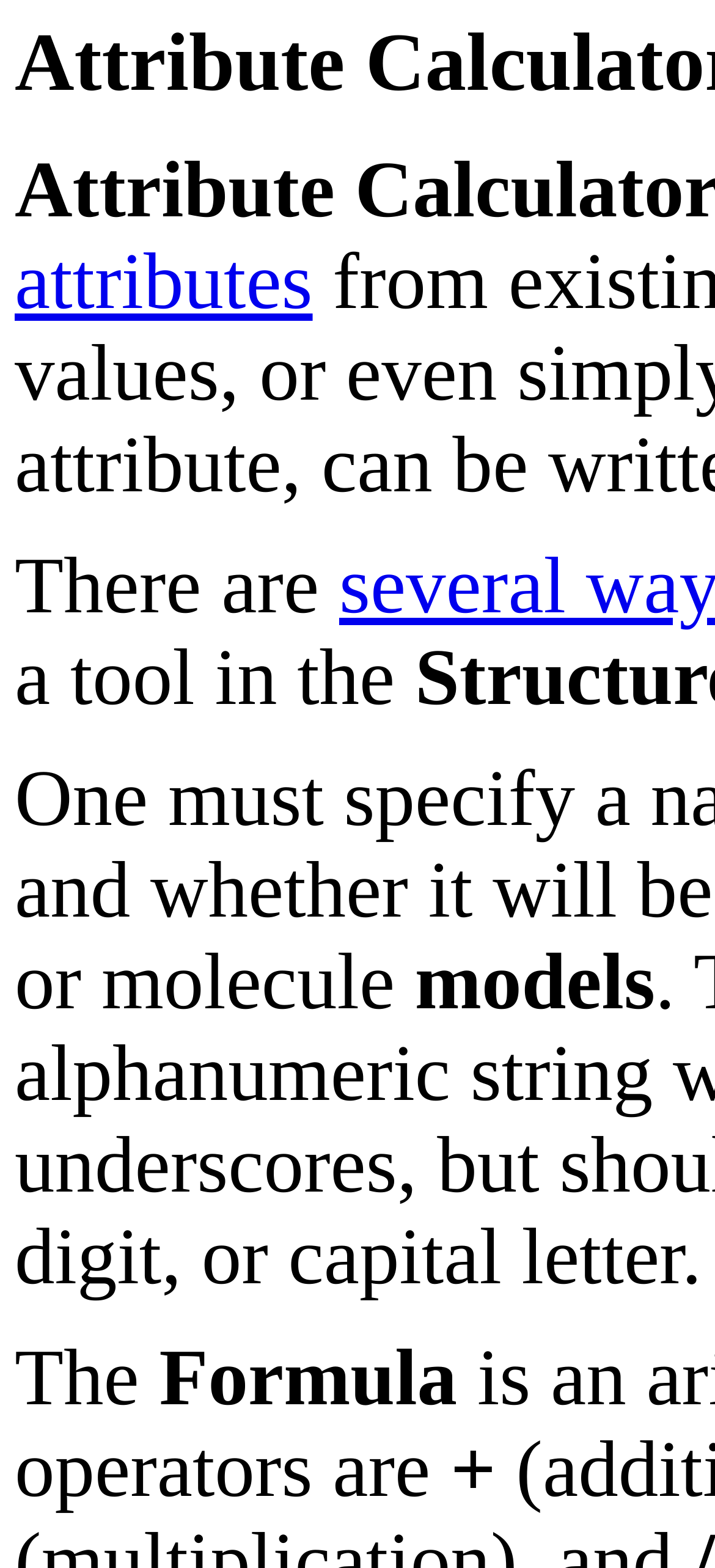Determine the bounding box for the UI element that matches this description: "Formula".

[0.223, 0.88, 0.639, 0.9]